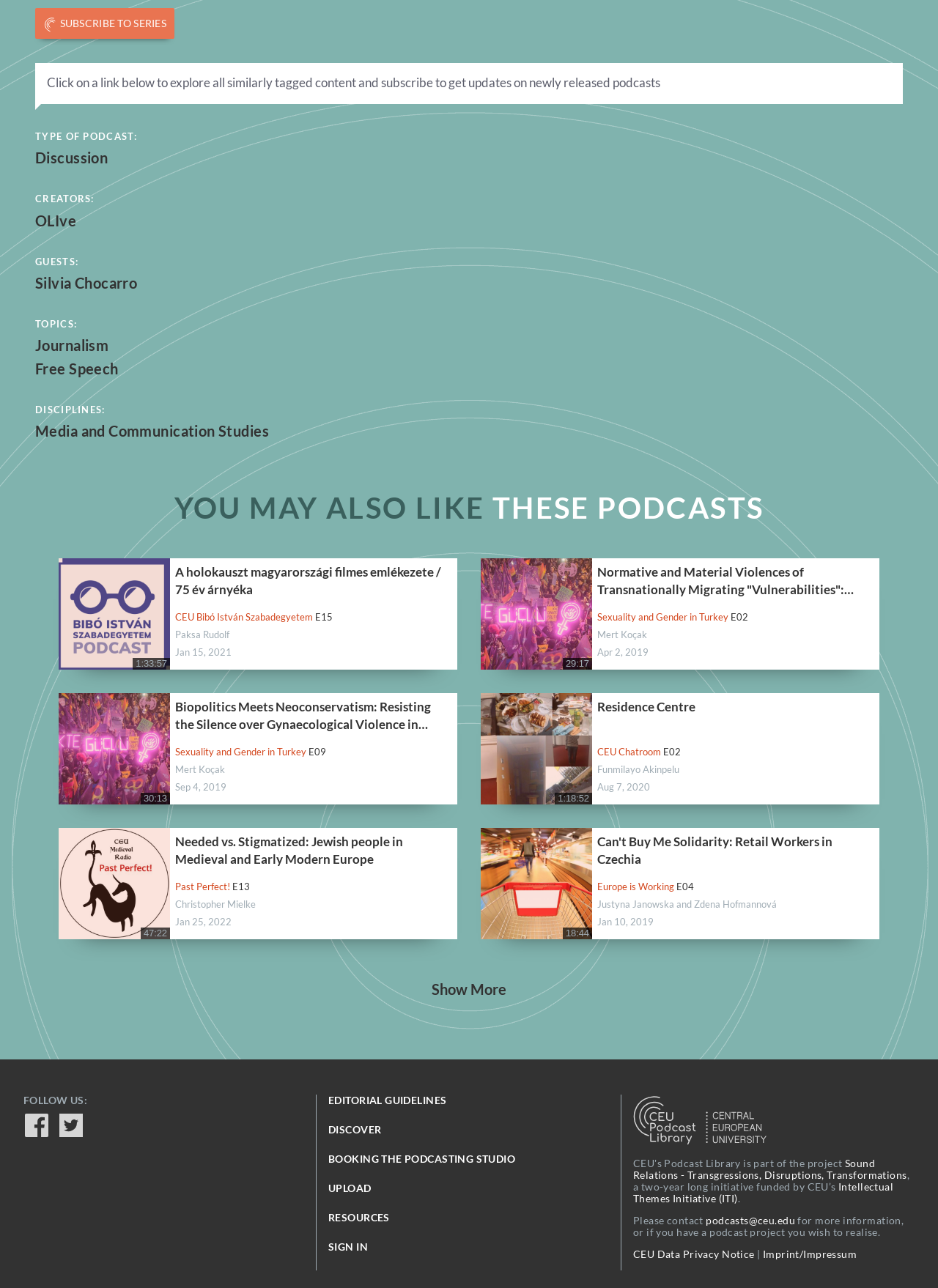What is the name of the creator of the podcast episode 'Biopolitics Meets Neoconservatism: Resisting the Silence over Gynaecological Violence in Turkey'?
Using the image as a reference, answer with just one word or a short phrase.

Mert Koçak